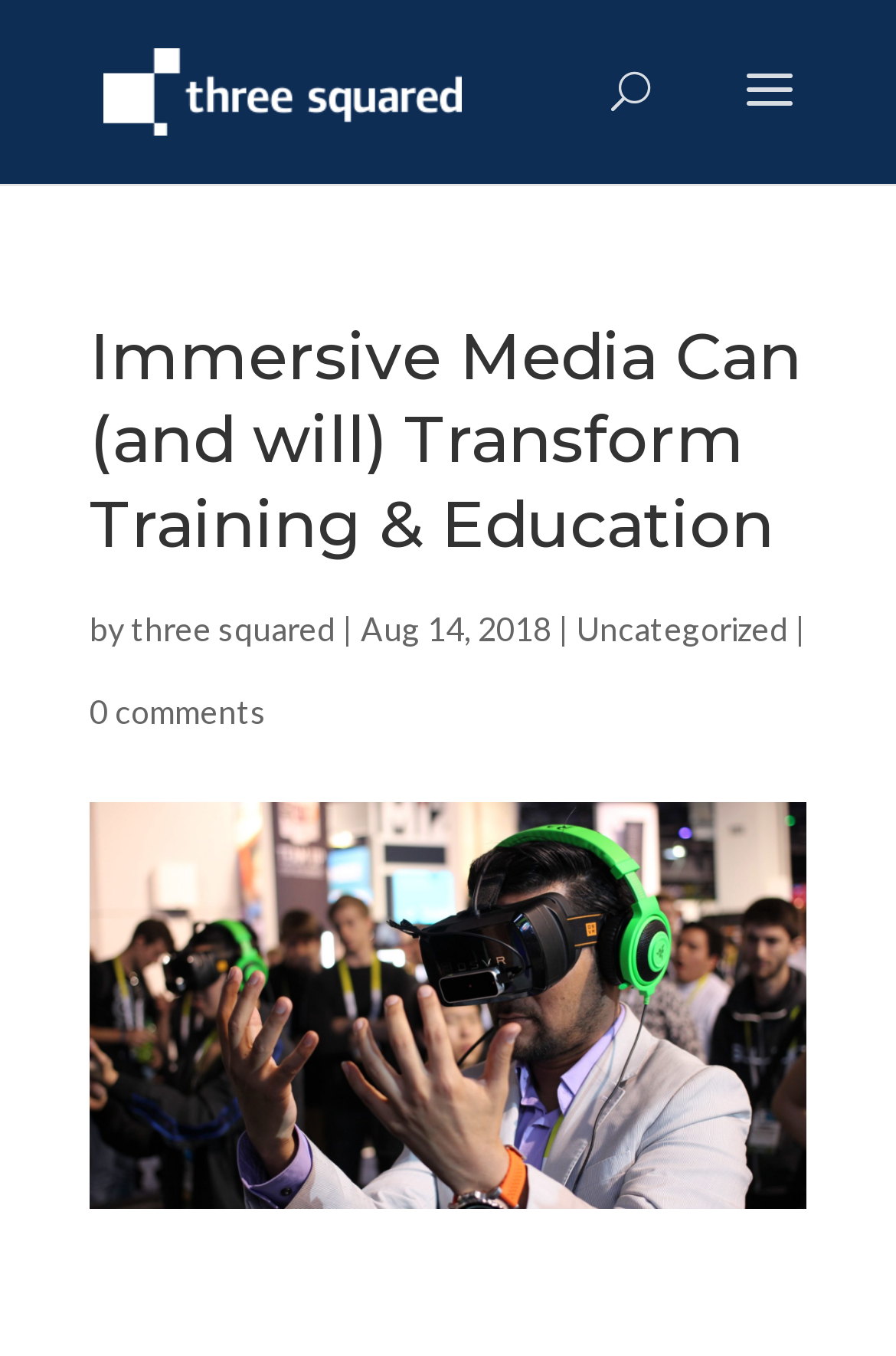How many comments does the article have?
From the screenshot, provide a brief answer in one word or phrase.

0 comments